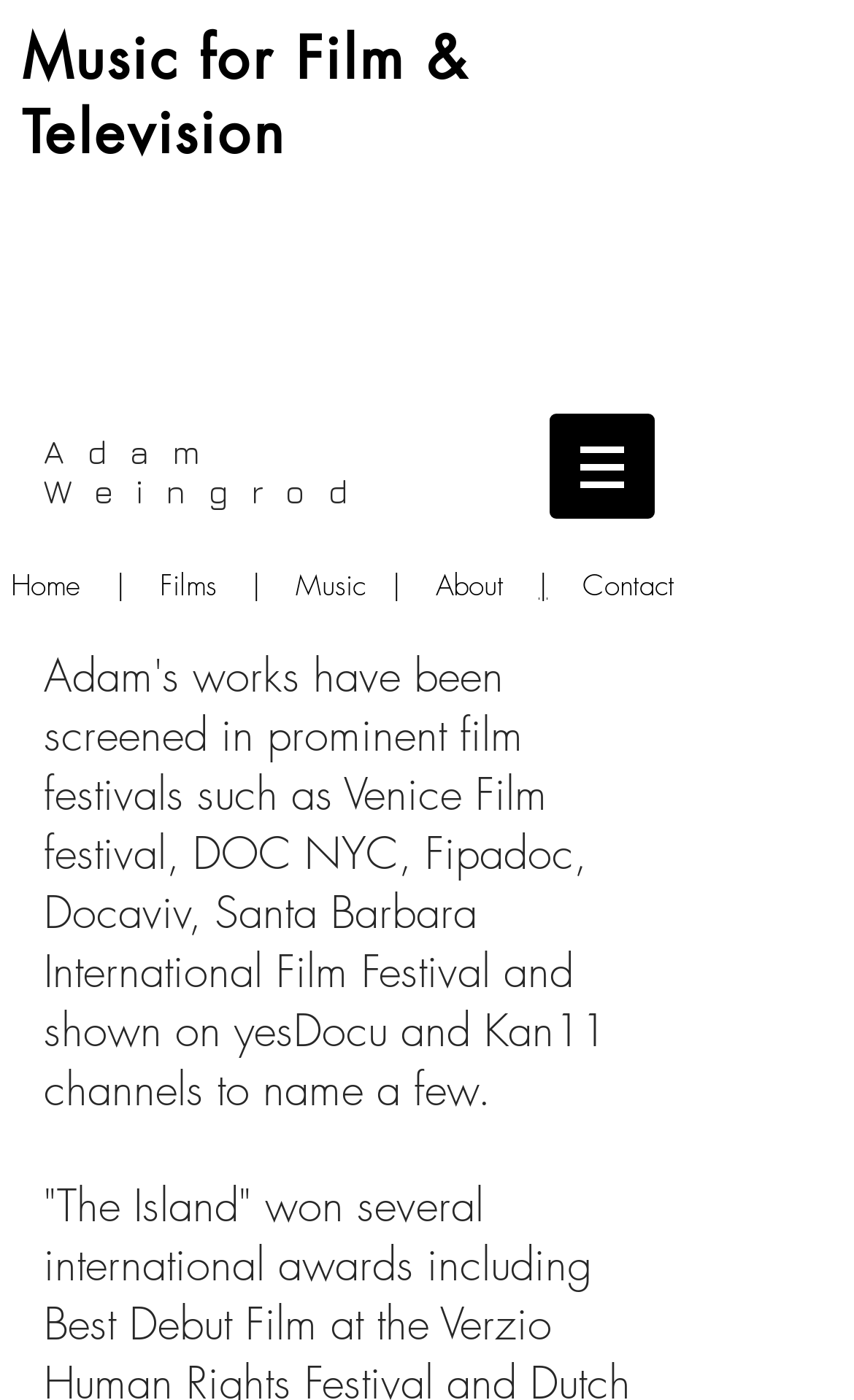Determine the bounding box coordinates of the UI element described by: "Adam Weingrod".

[0.051, 0.31, 0.433, 0.363]